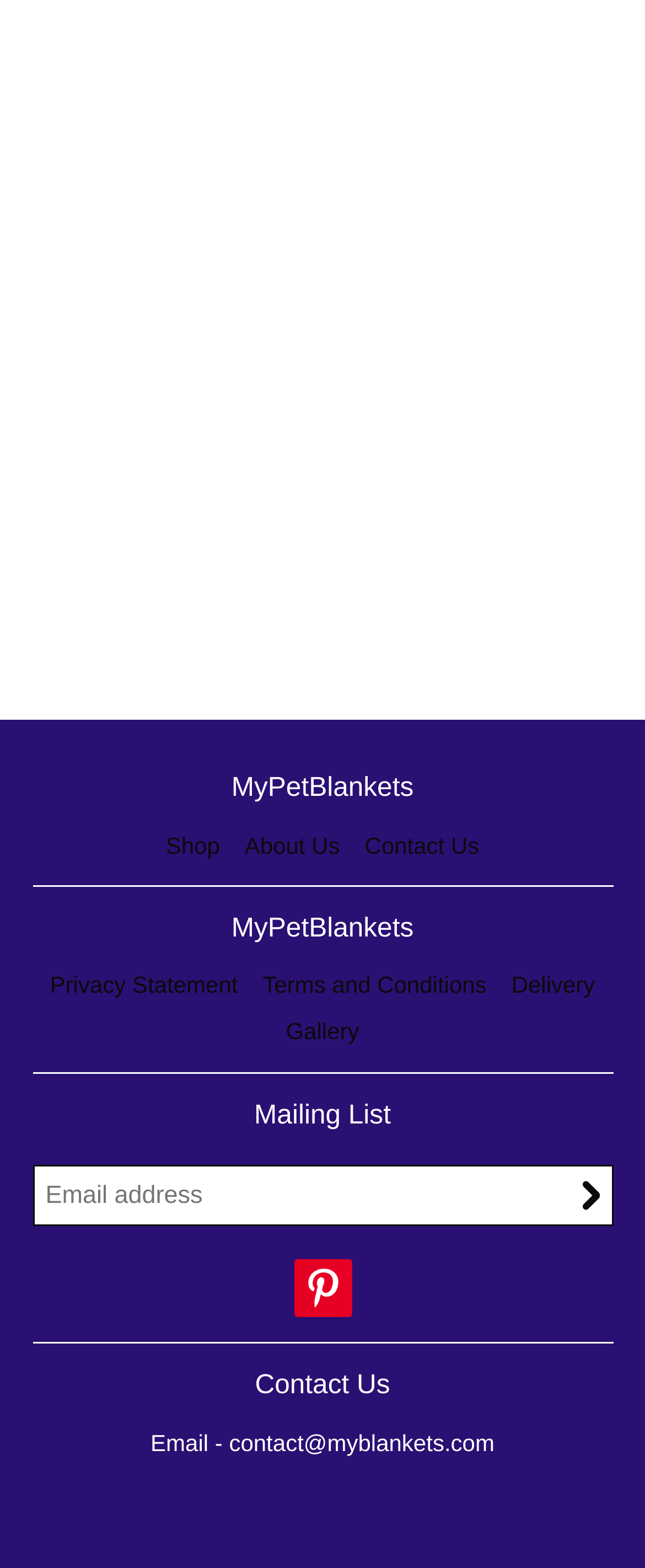Using the information in the image, give a detailed answer to the following question: What is the purpose of the textbox?

The textbox is labeled as 'Email address' and is located below the 'Mailing List' text, suggesting that it is used to collect email addresses from users who want to join the mailing list.